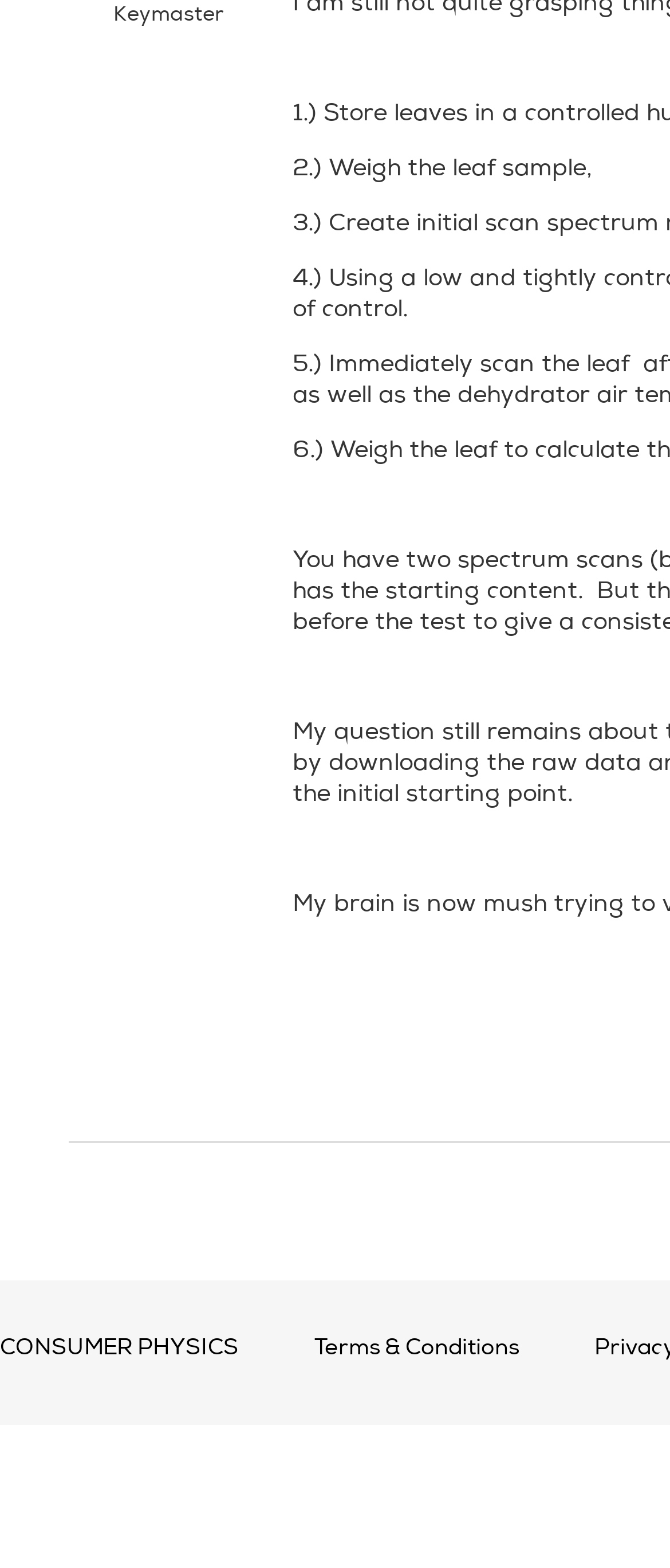Given the element description "CONSUMER PHYSICS" in the screenshot, predict the bounding box coordinates of that UI element.

[0.0, 0.853, 0.356, 0.867]